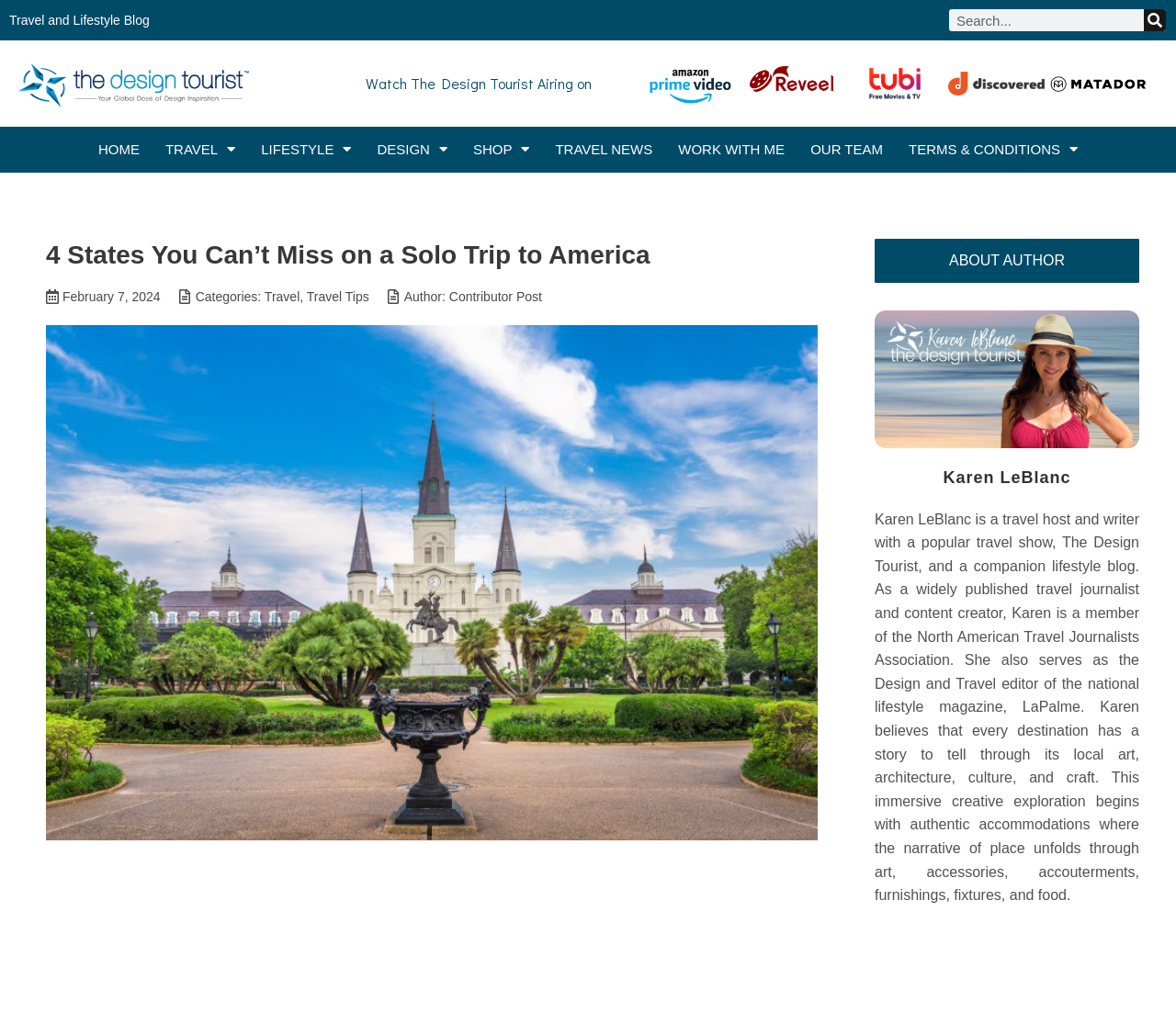With reference to the image, please provide a detailed answer to the following question: What is the date of the article '4 States You Can’t Miss on a Solo Trip to America'?

I found the answer by looking at the link 'February 7, 2024' below the article title.